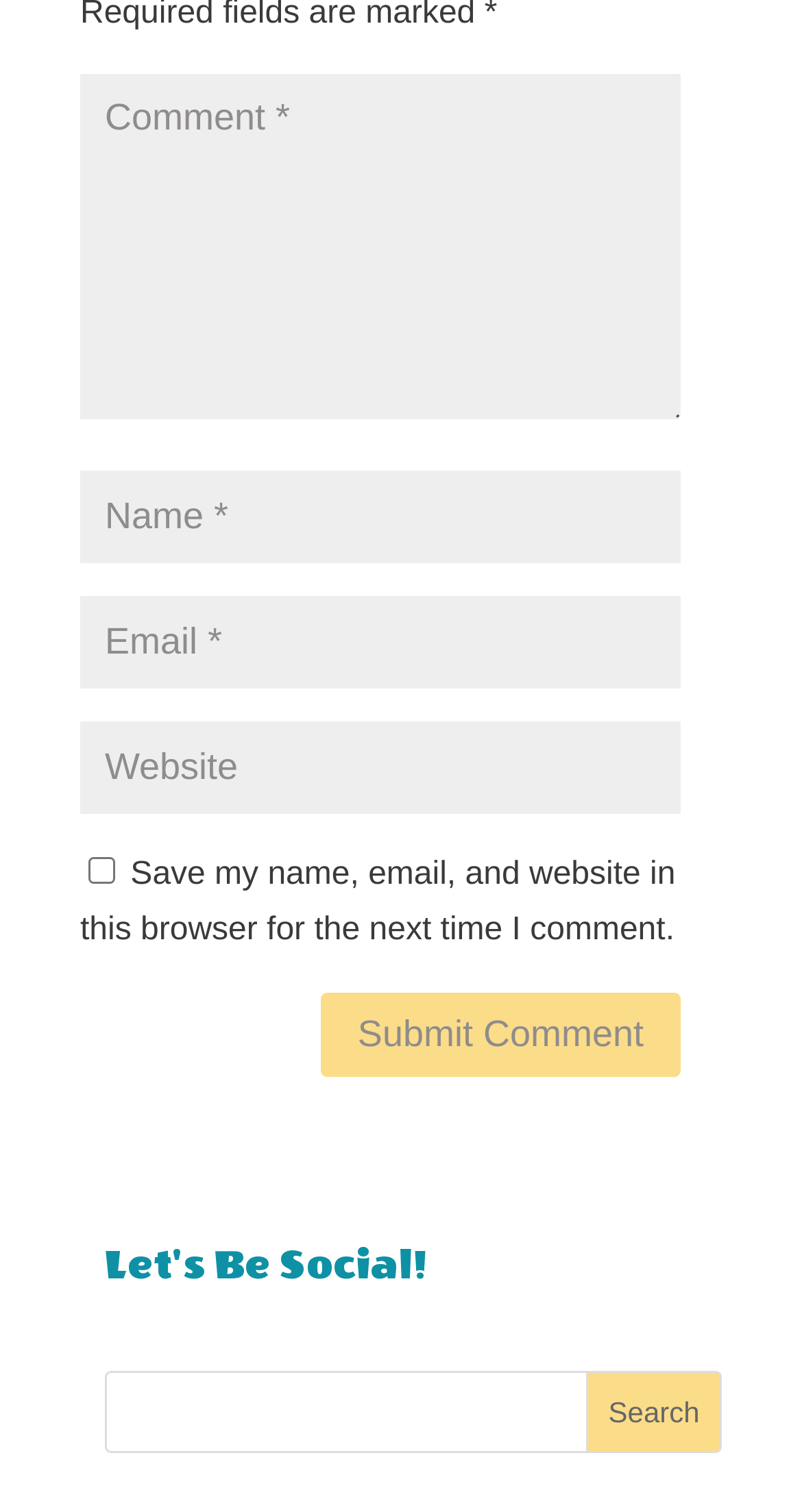Based on the element description: "input value="Email *" aria-describedby="email-notes" name="email"", identify the UI element and provide its bounding box coordinates. Use four float numbers between 0 and 1, [left, top, right, bottom].

[0.1, 0.394, 0.849, 0.456]